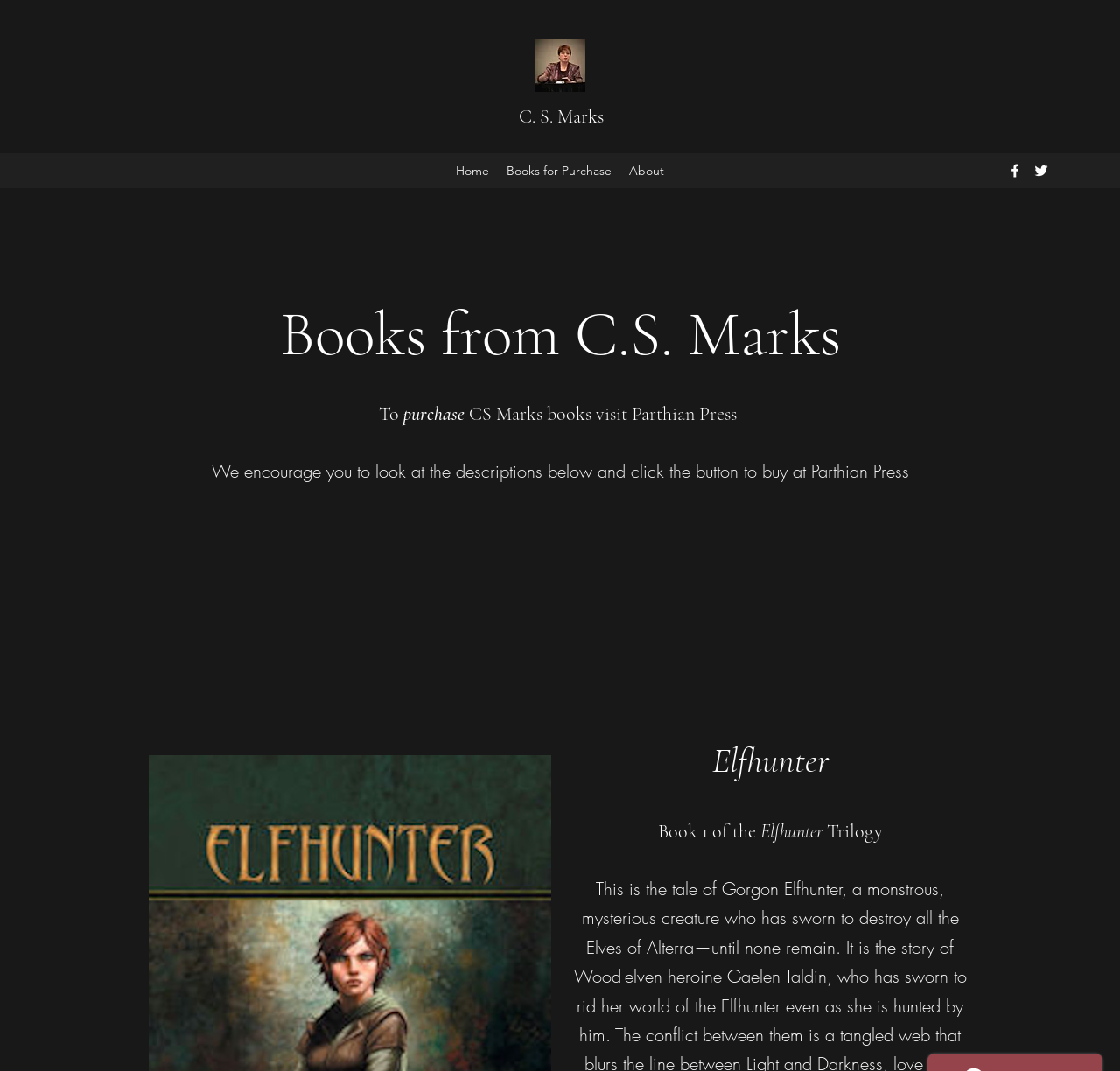Give a full account of the webpage's elements and their arrangement.

The webpage is about C. S. Marks, an author, and their book series. At the top left, there is a small image of a book cover, "CSMatupublishusmall.jpg", which is a link. Next to it, there is a link to the author's name, "C. S. Marks". 

Below these elements, there is a navigation menu labeled "Site" that contains three links: "Home", "Books for Purchase", and "About". These links are positioned horizontally, with "Home" on the left and "About" on the right.

On the top right, there is a social bar with two links, "Facebook" and "Twitter", each accompanied by an image of the respective social media platform's logo.

The main content of the webpage is divided into two sections. The first section is headed by "Books from C.S. Marks" and contains a brief introduction to the author's books. The text explains that the books can be purchased at Parthian Press and encourages visitors to read the descriptions below and click the button to buy.

The second section is focused on a specific book, "Elfhunter", which is the first book in a trilogy. The book title is displayed prominently, with the subtitle "Book 1 of the Elfhunter Trilogy" written below it.